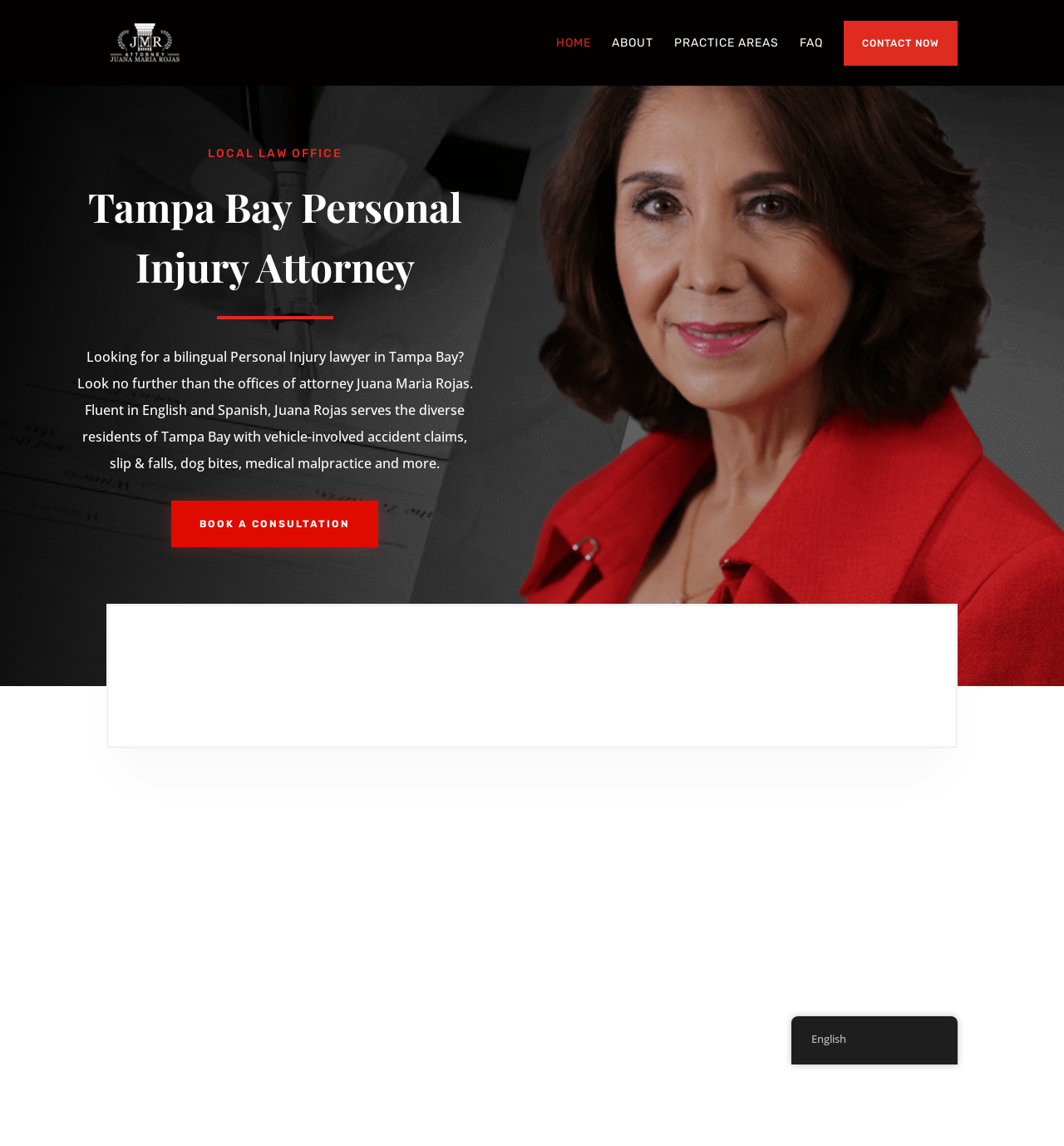Specify the bounding box coordinates (top-left x, top-left y, bottom-right x, bottom-right y) of the UI element in the screenshot that matches this description: Contact Now

[0.793, 0.018, 0.9, 0.057]